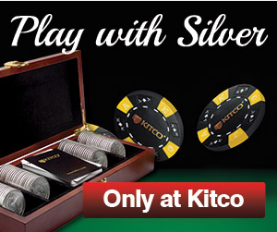Please examine the image and provide a detailed answer to the question: What is the color of the prominent button below the box?

The caption describes the prominent button below the box as stating 'Only at Kitco', and it is mentioned to be red in color, emphasizing exclusivity and encouraging immediate action from viewers.